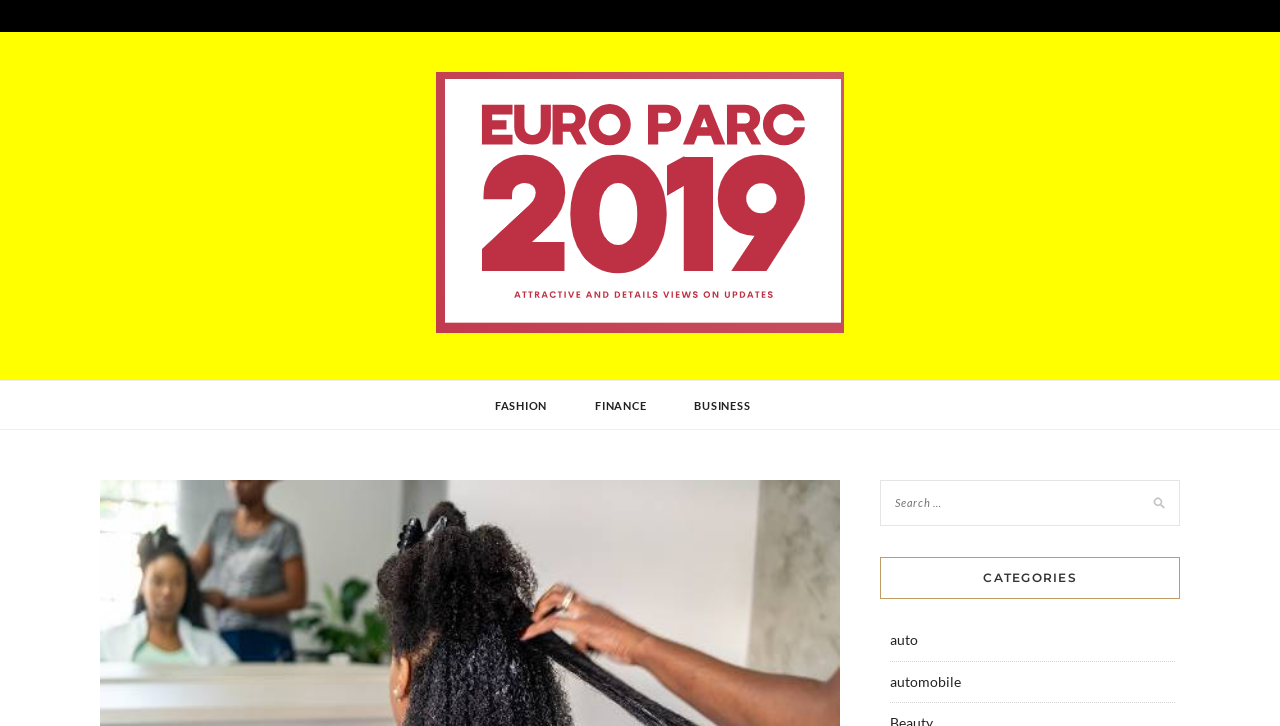Provide a thorough description of the webpage you see.

The webpage appears to be a news article or blog post discussing the topic of chemical hair straighteners and their potential safety concerns. At the top of the page, there is a logo or icon for "Euro Parc 2019" accompanied by a link to the same name. Below this, there is a heading that reads "EURO PARC 2019" in a larger font size, with a link to the same name underneath.

To the right of the logo and heading, there is a section with three links labeled "FASHION", "FINANCE", and "BUSINESS", which may be categories or topics related to the article. Below these links, there is a search bar where users can input keywords to search for specific content.

Further down the page, there is a heading that reads "CATEGORIES" followed by two links labeled "auto" and "automobile", which may be subcategories or related topics. The main content of the article appears to be below these links, although the exact text is not provided.

The meta description mentions the quest for smooth, straight hair and the concerns over the safety of chemical hair straighteners, which suggests that the article may delve into the potential risks and legal implications of using these products.